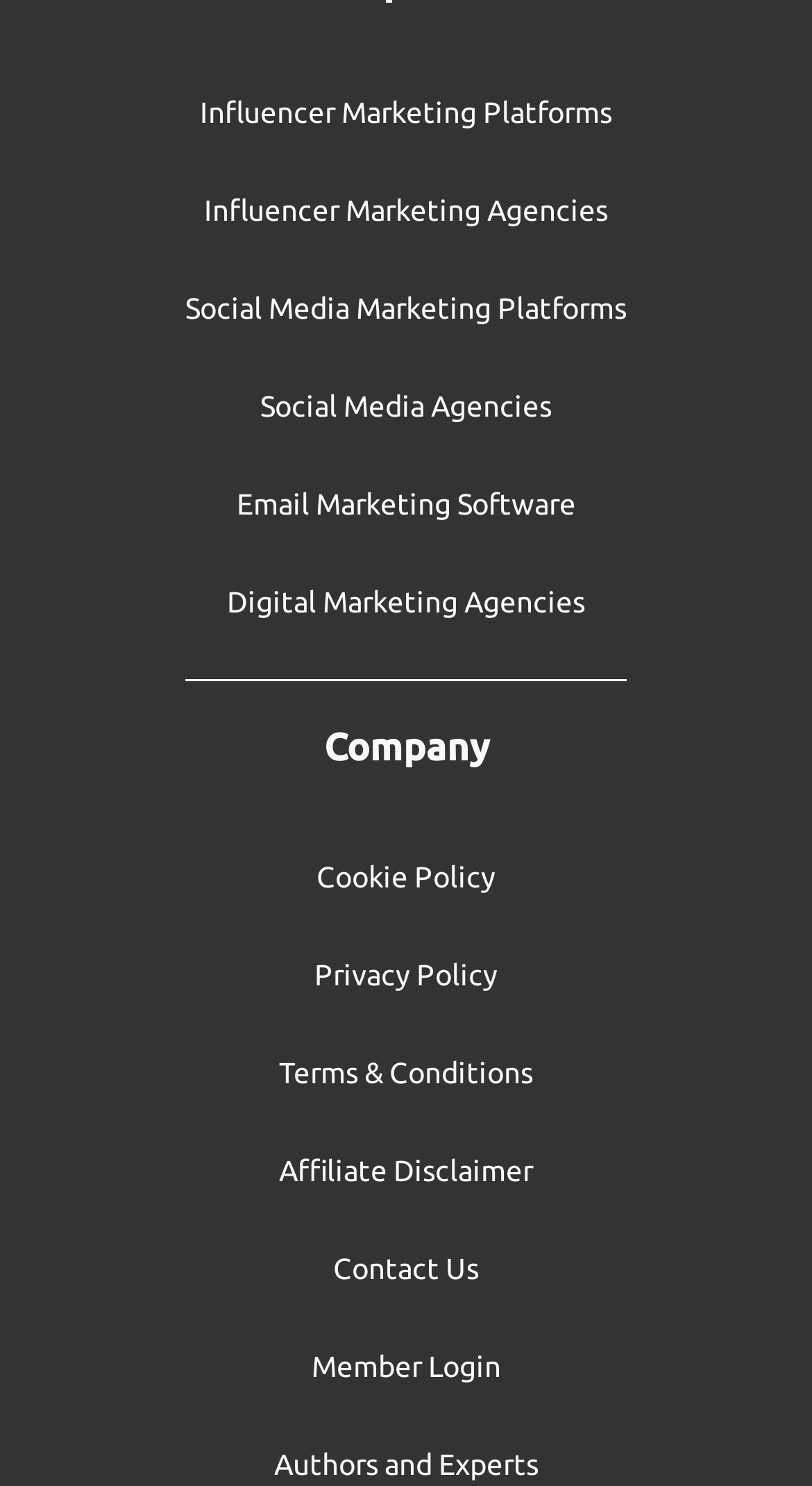Could you locate the bounding box coordinates for the section that should be clicked to accomplish this task: "Explore Influencer Marketing Platforms".

[0.246, 0.066, 0.754, 0.086]